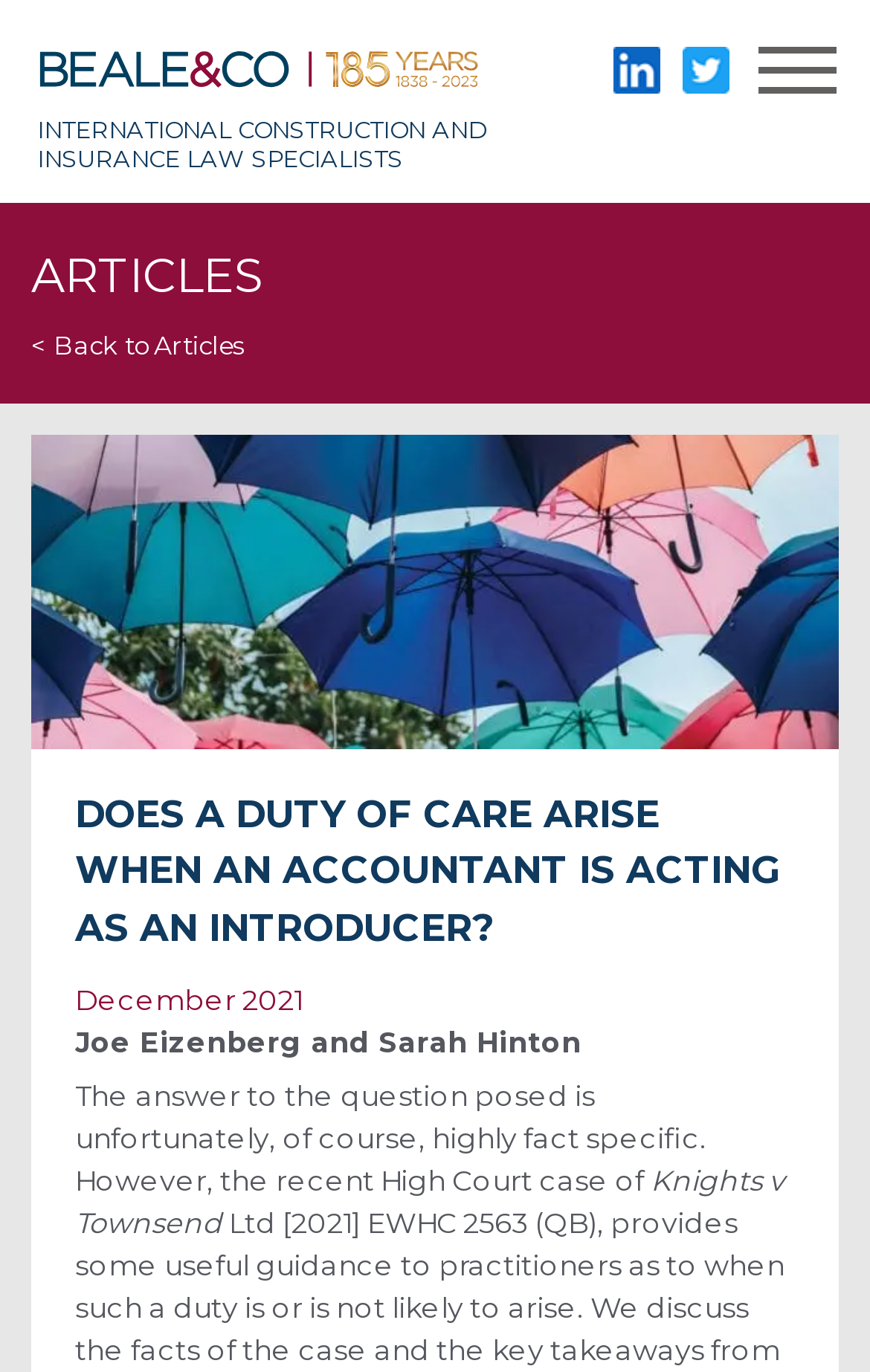When was the article published?
Answer the question with a single word or phrase derived from the image.

December 2021